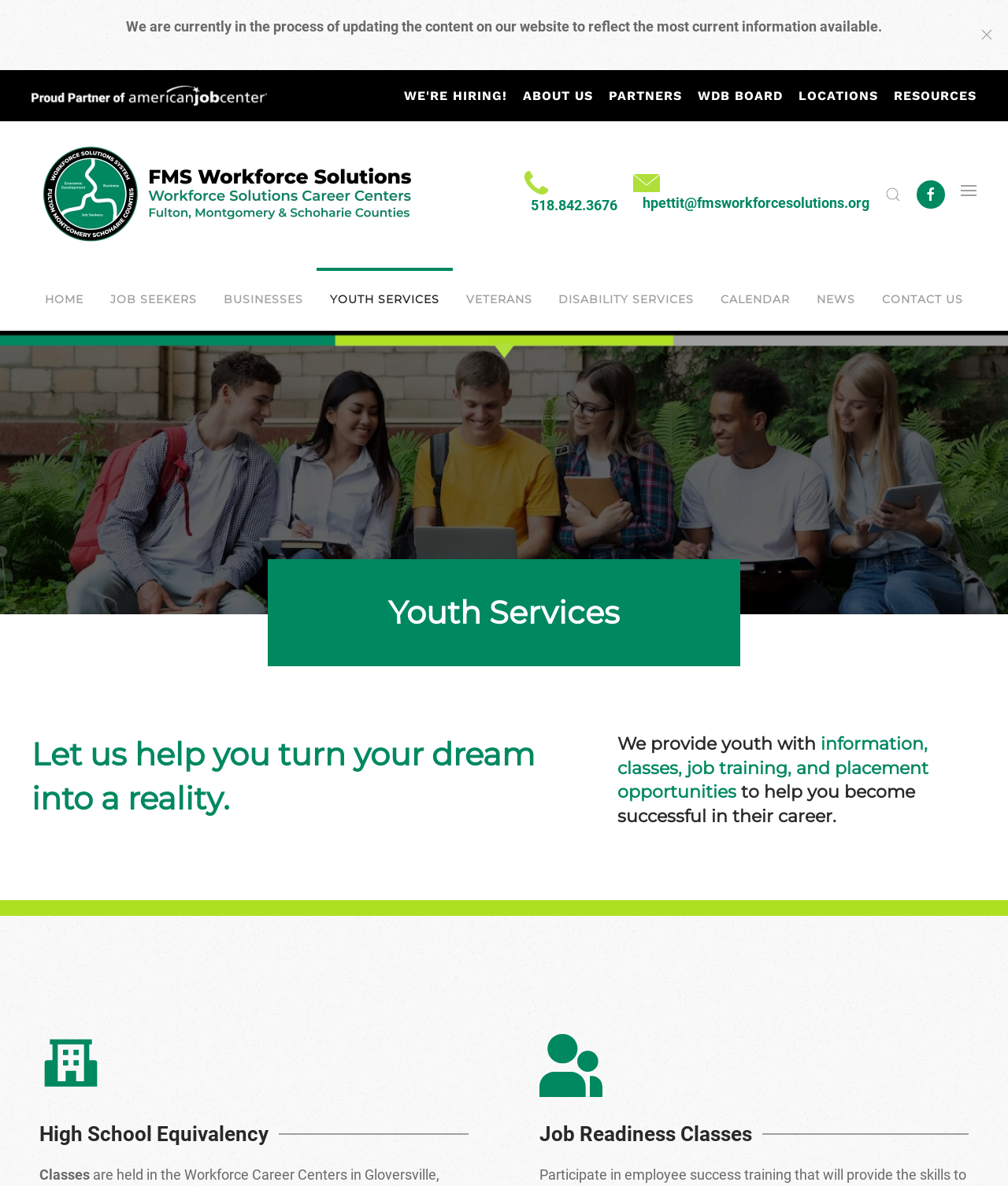Please specify the bounding box coordinates of the element that should be clicked to execute the given instruction: 'select the month August 2023'. Ensure the coordinates are four float numbers between 0 and 1, expressed as [left, top, right, bottom].

None